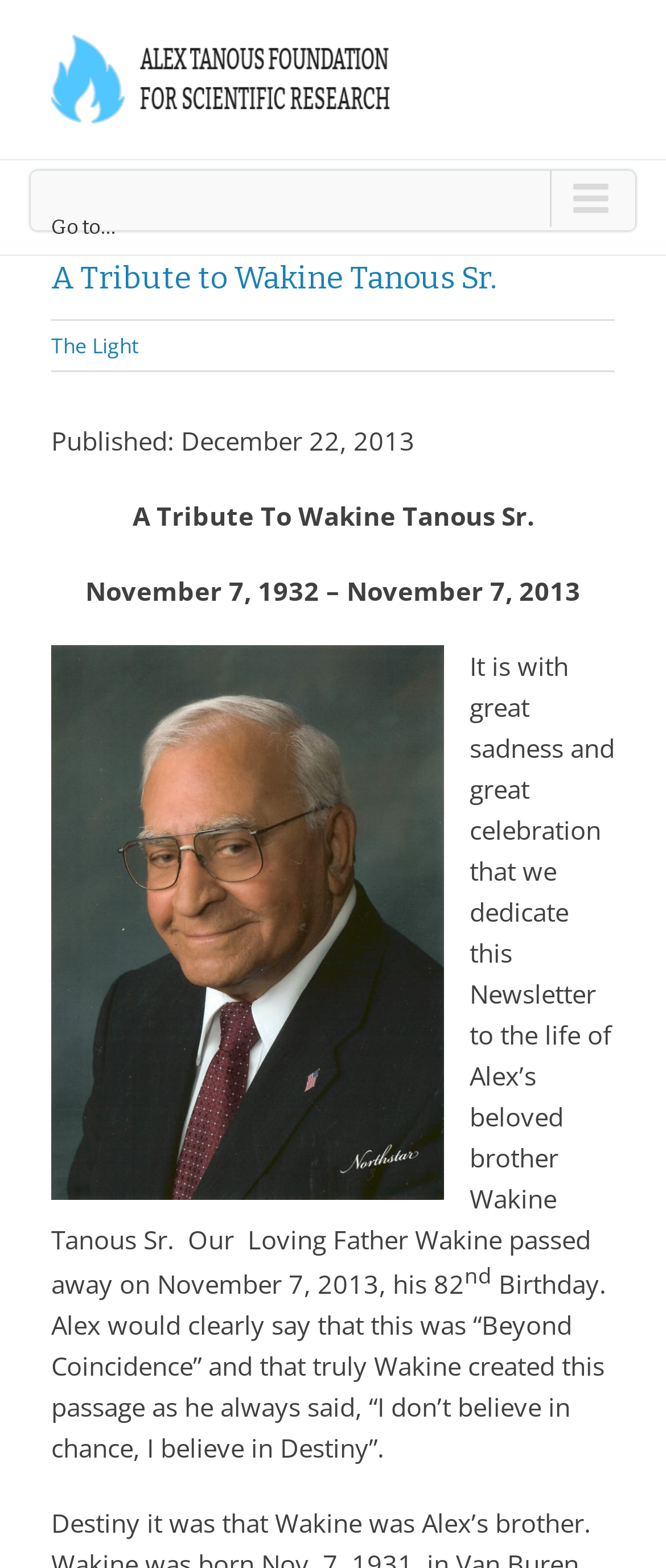What is the phrase Wakine Tanous Sr. believed in?
Please answer using one word or phrase, based on the screenshot.

I believe in Destiny